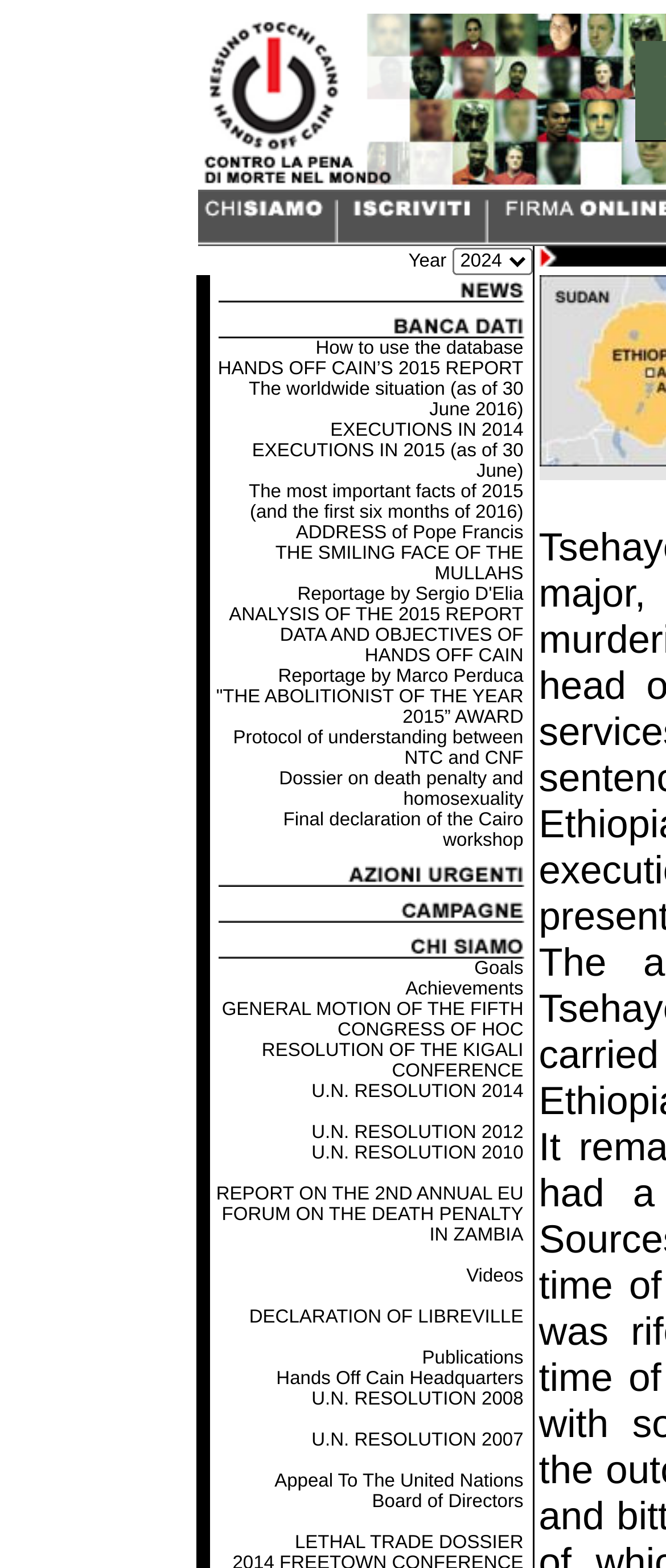Bounding box coordinates are specified in the format (top-left x, top-left y, bottom-right x, bottom-right y). All values are floating point numbers bounded between 0 and 1. Please provide the bounding box coordinate of the region this sentence describes: V.L. Locey Romance Author

None